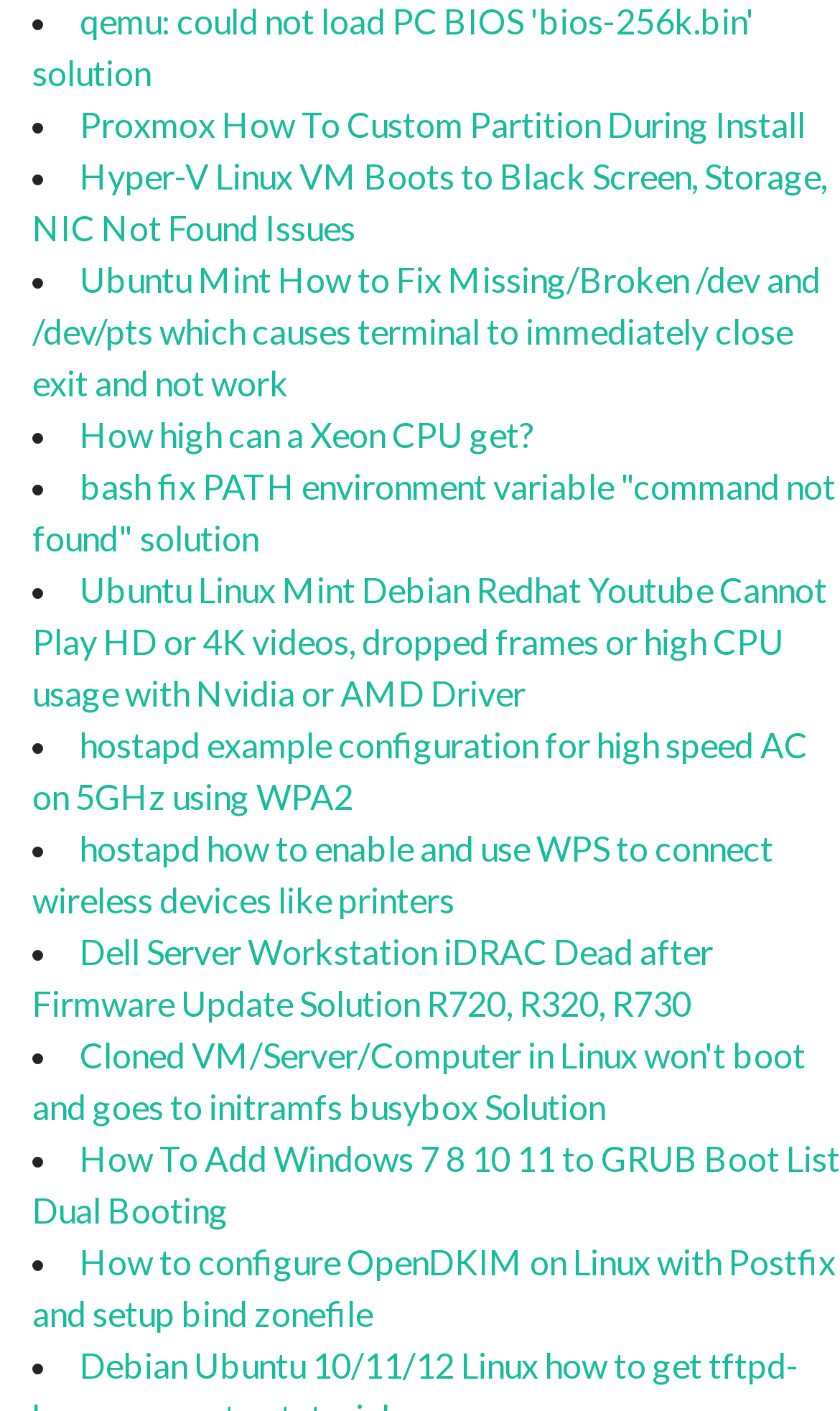What is the topic of the first link?
Using the visual information, answer the question in a single word or phrase.

Proxmox